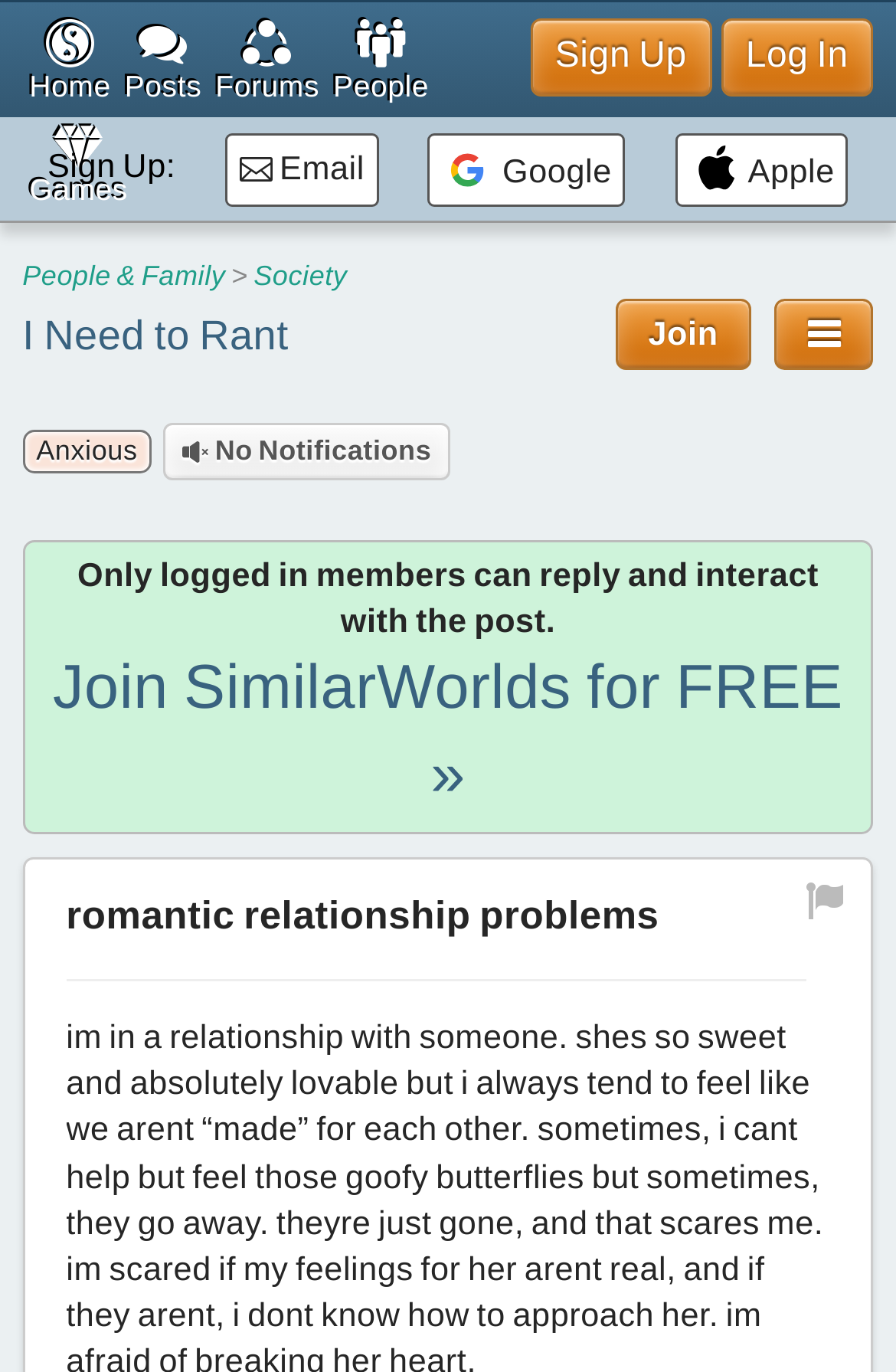Identify the bounding box coordinates necessary to click and complete the given instruction: "Explore 'Science Fiction' category".

None